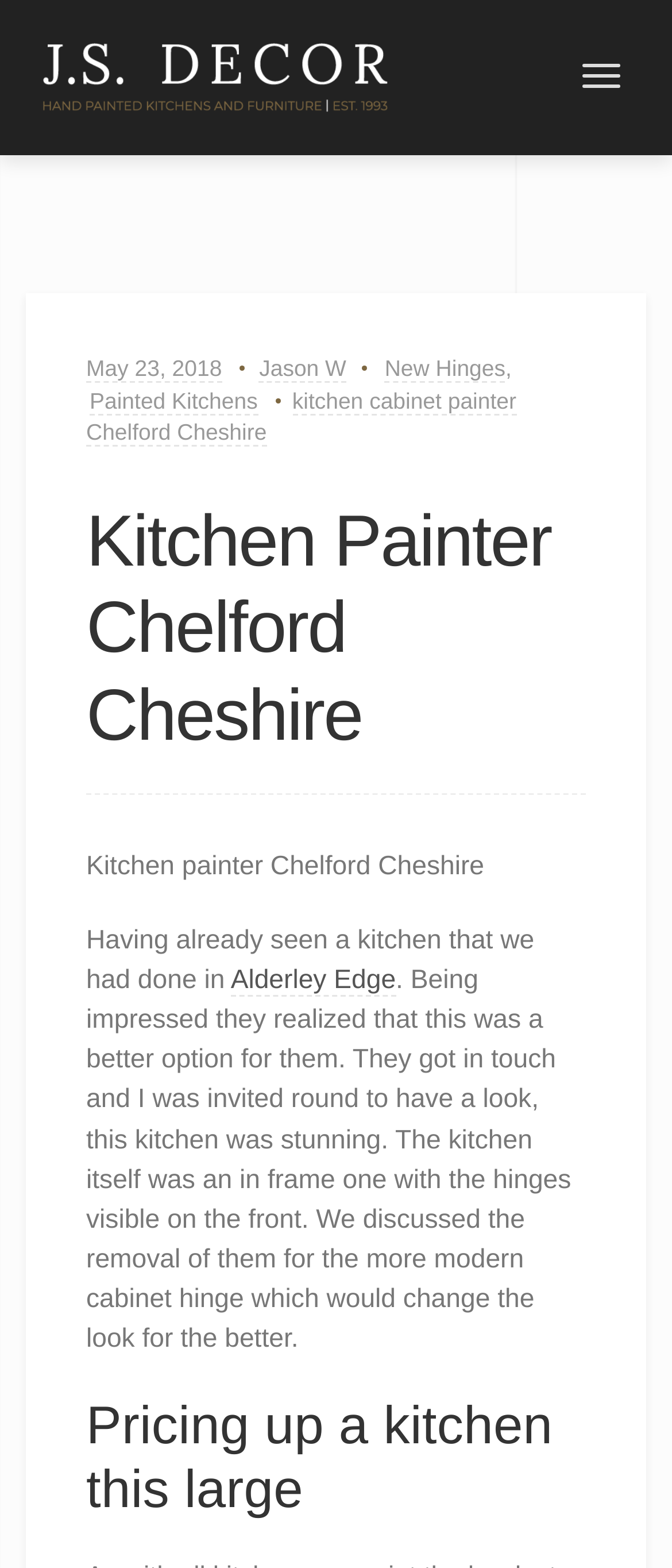What type of kitchen is being discussed?
Provide a thorough and detailed answer to the question.

The type of kitchen being discussed can be inferred from the text 'The kitchen itself was an in frame one with the hinges visible on the front.' which describes the kitchen being updated.